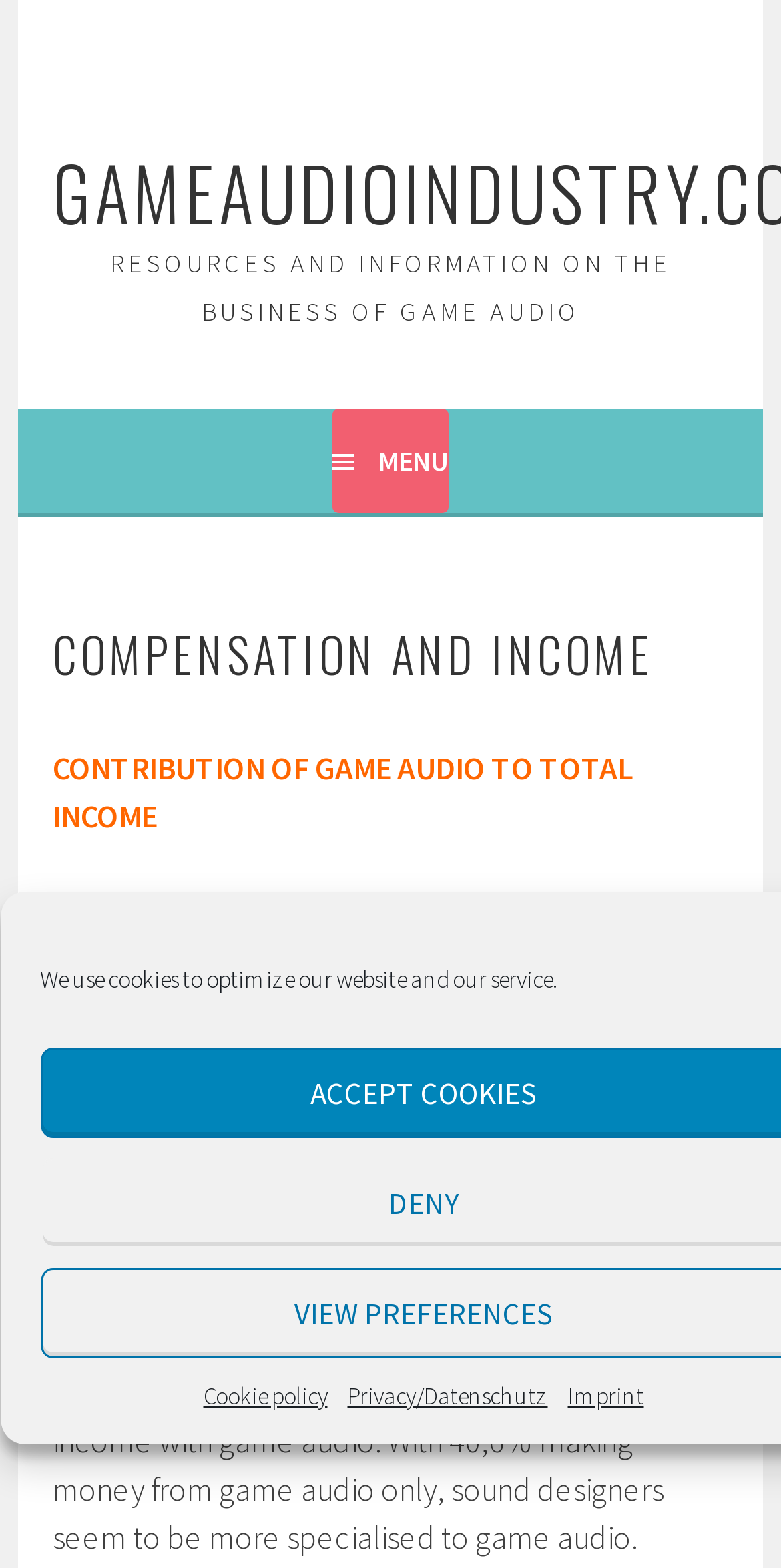Predict the bounding box coordinates of the UI element that matches this description: "Menu". The coordinates should be in the format [left, top, right, bottom] with each value between 0 and 1.

[0.426, 0.261, 0.574, 0.327]